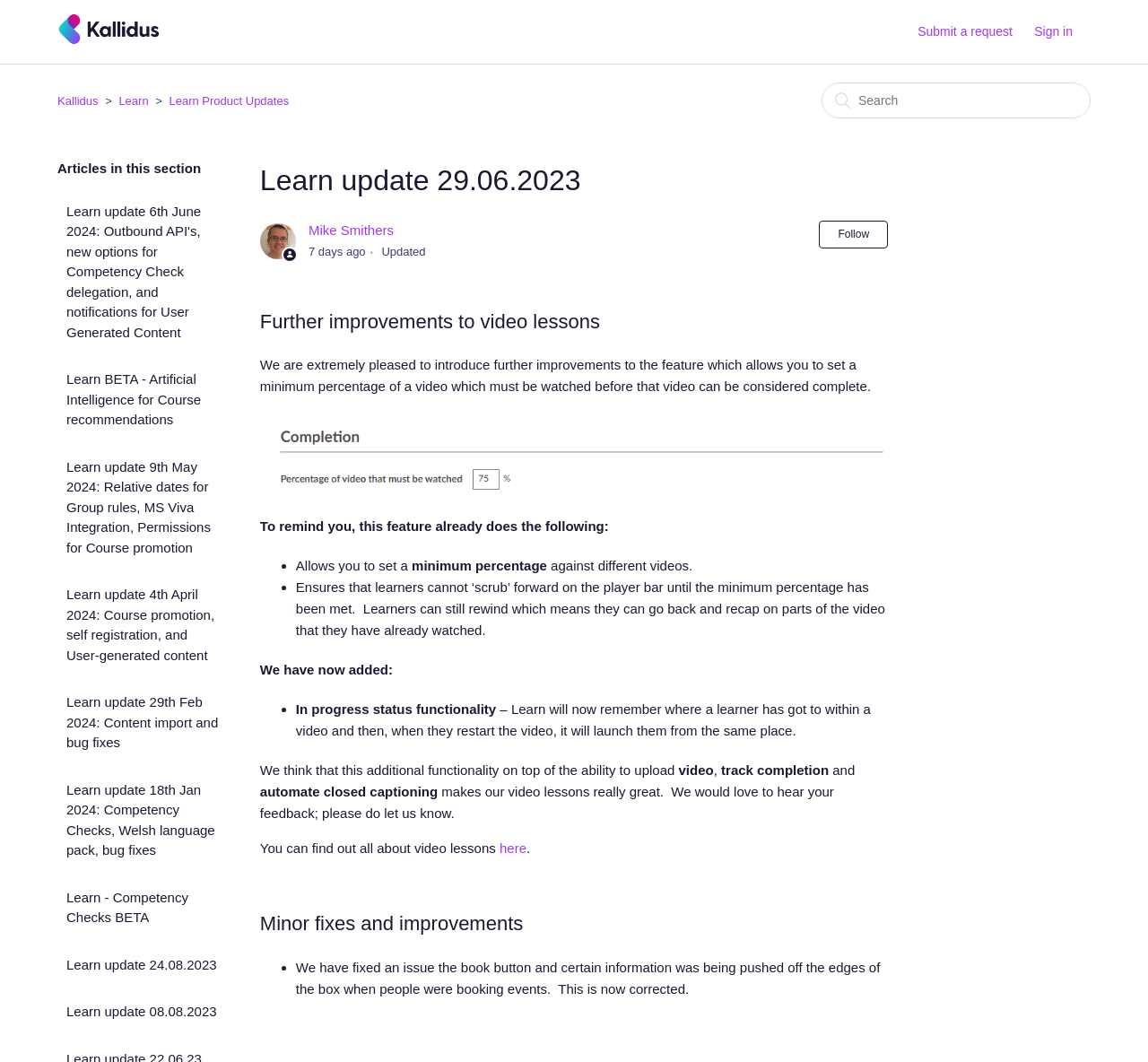Indicate the bounding box coordinates of the element that must be clicked to execute the instruction: "Click the 'here' link to learn about video lessons". The coordinates should be given as four float numbers between 0 and 1, i.e., [left, top, right, bottom].

[0.435, 0.792, 0.459, 0.806]